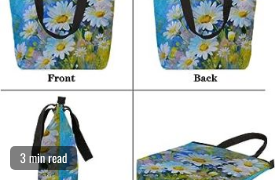Generate an in-depth description of the visual content.

The image showcases a beautifully designed tote bag featuring a vibrant floral pattern, specifically adorned with daisies set against a bright blue background. The tote is presented from multiple angles: the front view displays the main floral design, while the back view maintains the same colorful theme. The side view highlights the bag's structure, and the top view reveals its spacious interior. Accompanying the image is a note indicating a reading time of "3 min read," suggesting that this tote bag is being discussed in a brief article or blog post, possibly related to fashion or practical accessories. The overall aesthetic is both cheerful and functional, making it an appealing choice for everyday use.